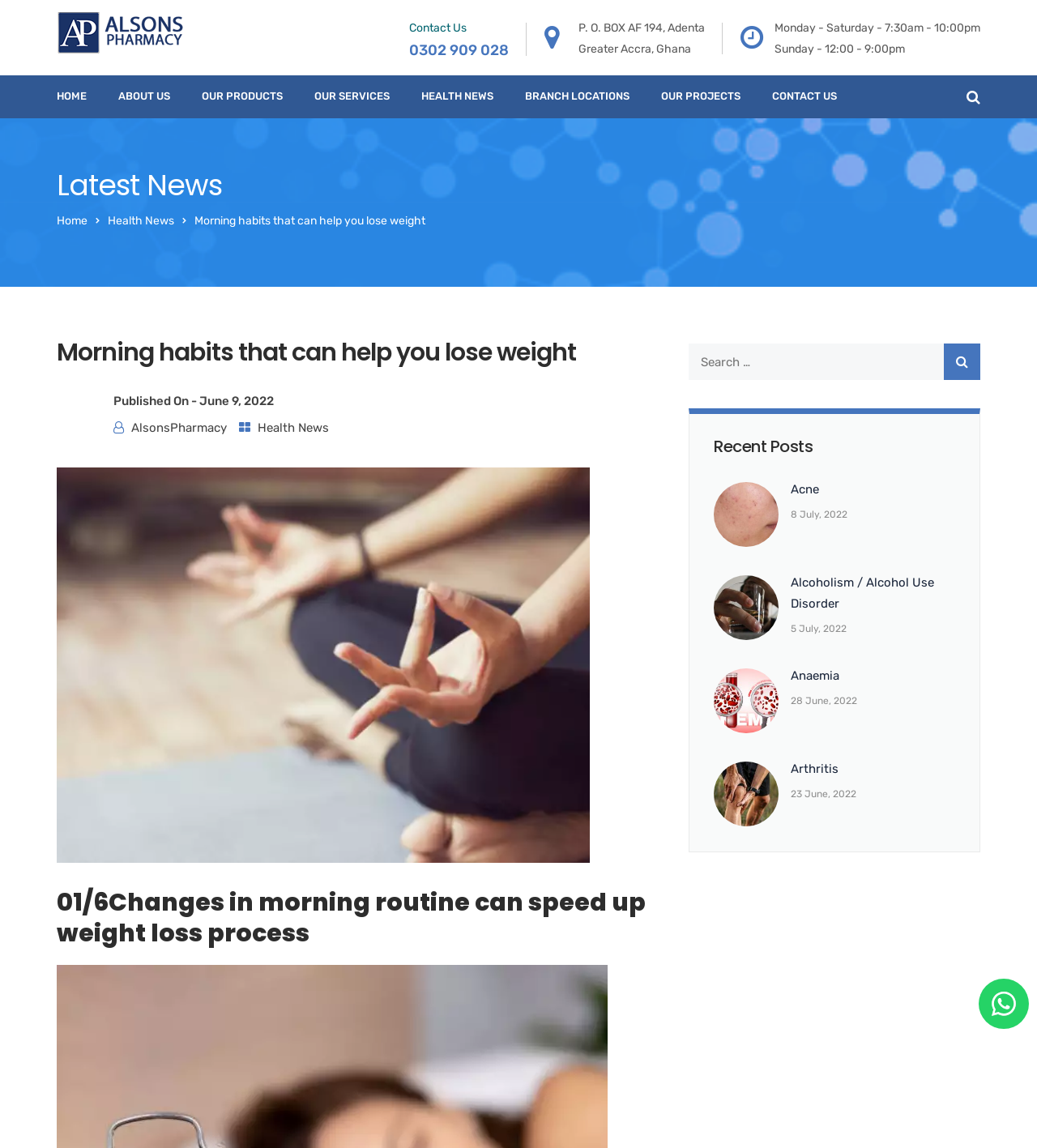Find the bounding box coordinates for the area that should be clicked to accomplish the instruction: "Read the latest news on 'Morning habits that can help you lose weight'".

[0.188, 0.186, 0.41, 0.198]